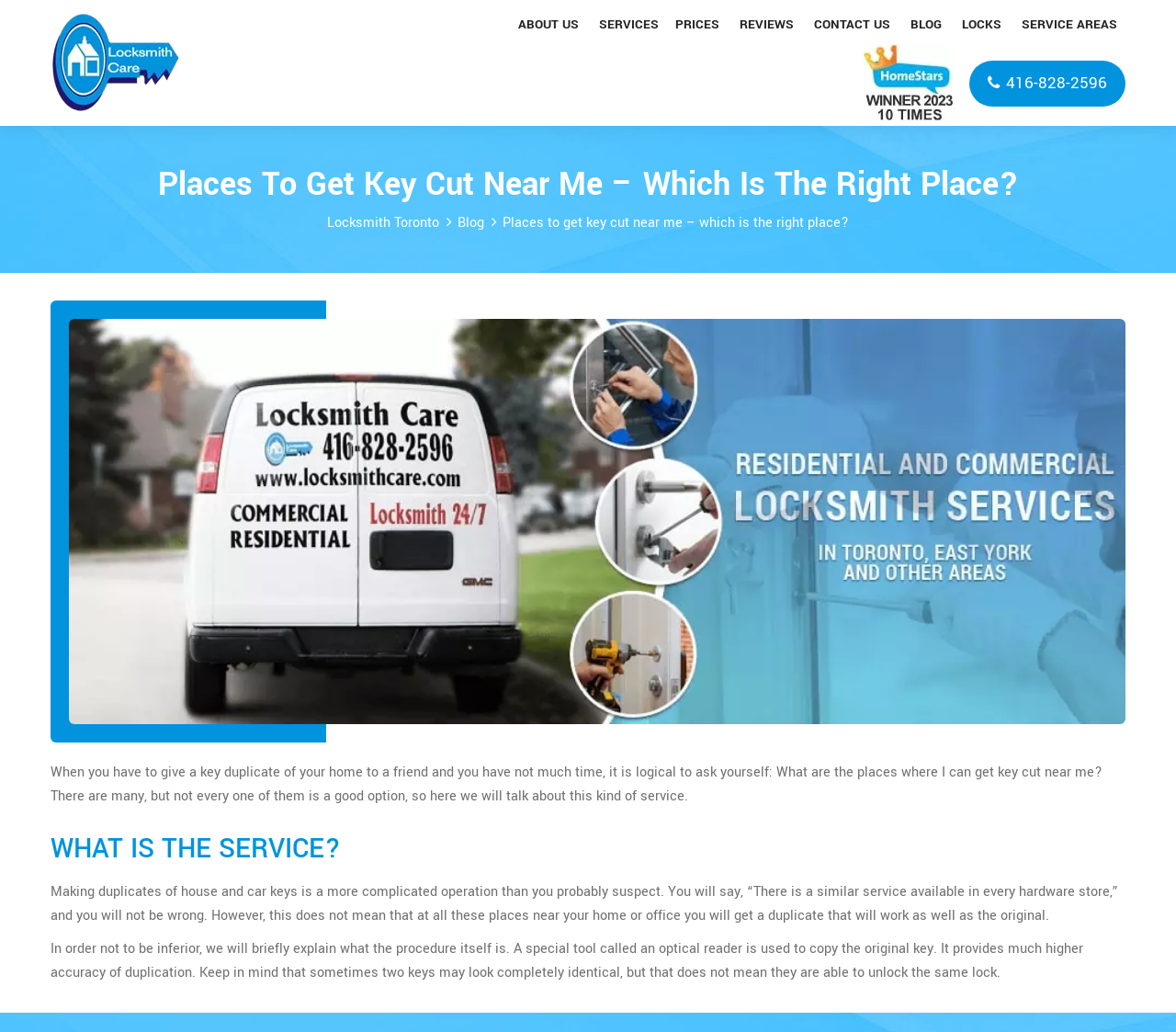Give a concise answer using only one word or phrase for this question:
What is the purpose of the locksmith service?

Making duplicates of house and car keys